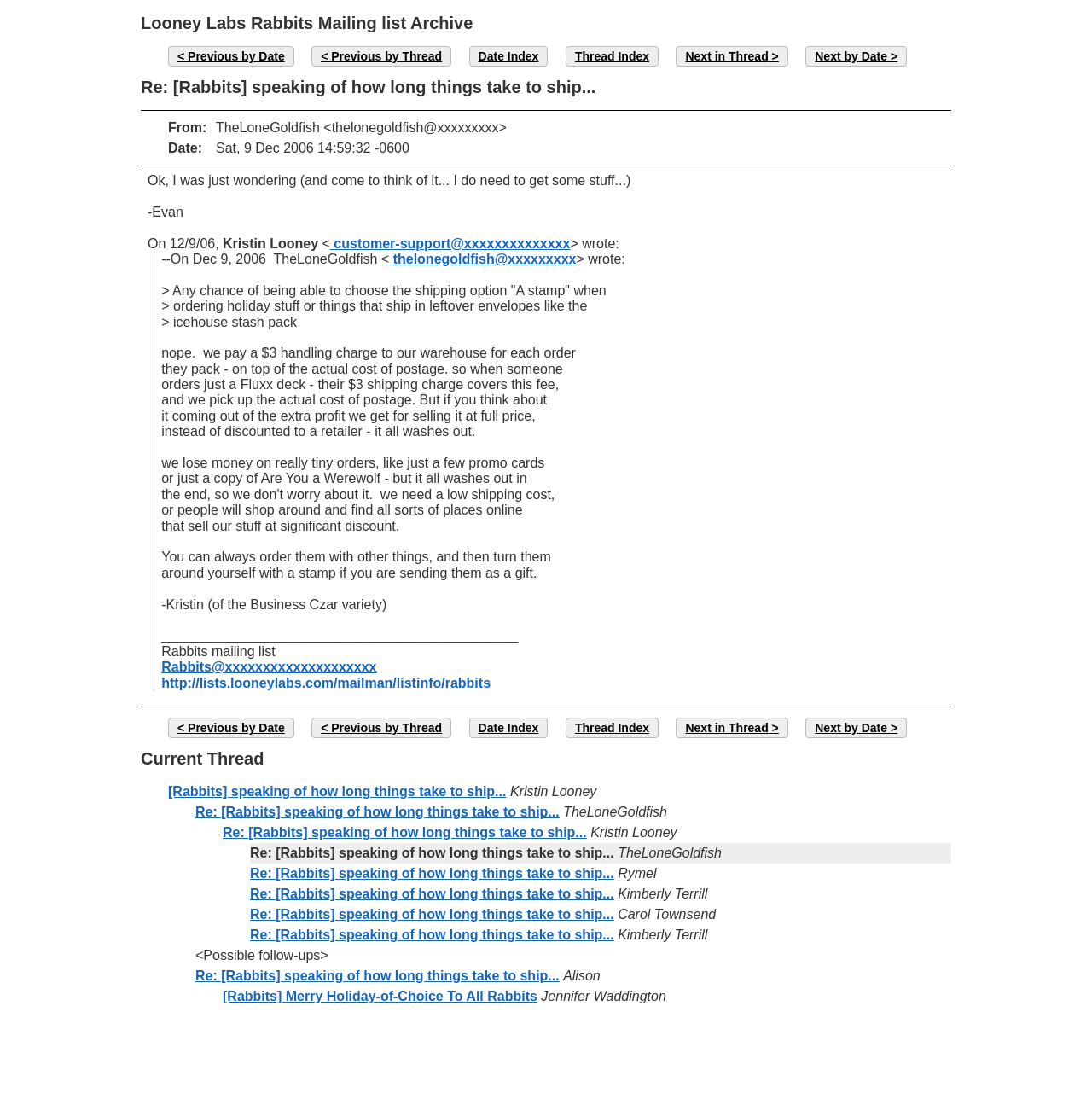Pinpoint the bounding box coordinates of the clickable element needed to complete the instruction: "Go to previous thread". The coordinates should be provided as four float numbers between 0 and 1: [left, top, right, bottom].

[0.285, 0.042, 0.413, 0.06]